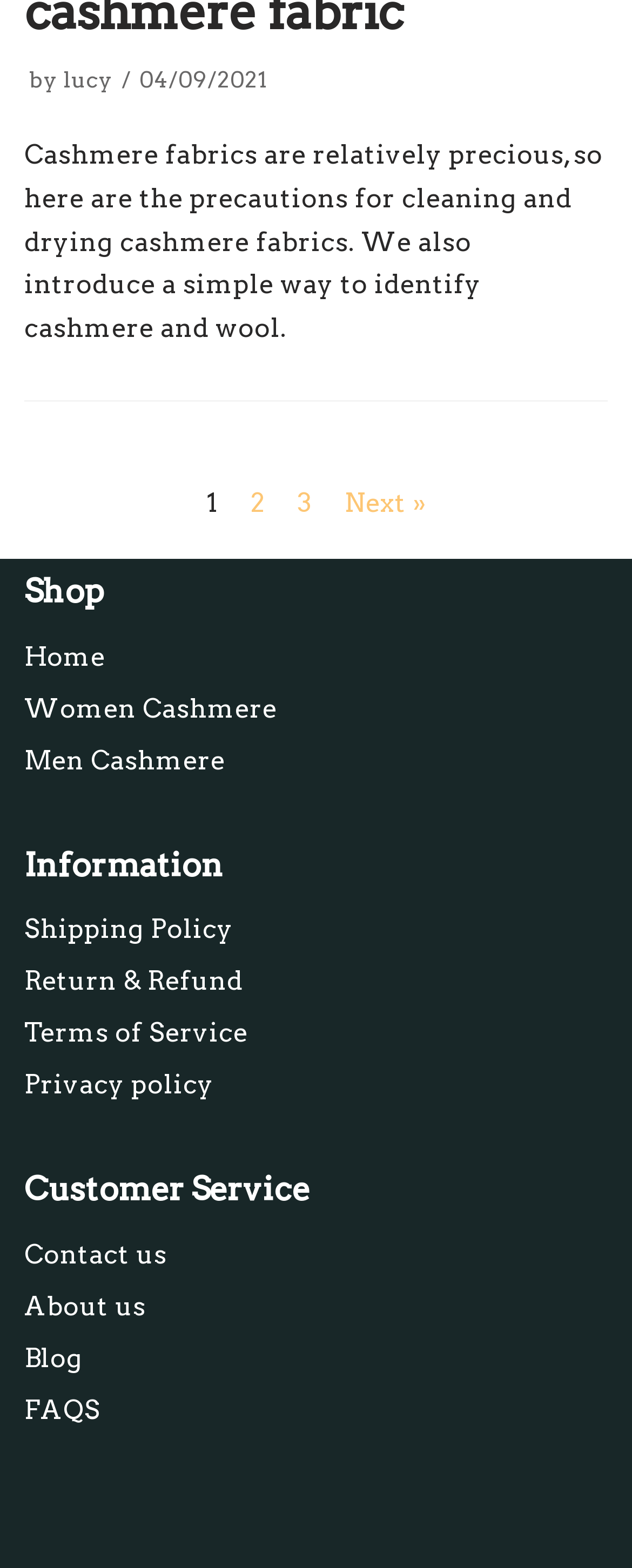Please mark the clickable region by giving the bounding box coordinates needed to complete this instruction: "contact customer service".

[0.038, 0.79, 0.264, 0.81]